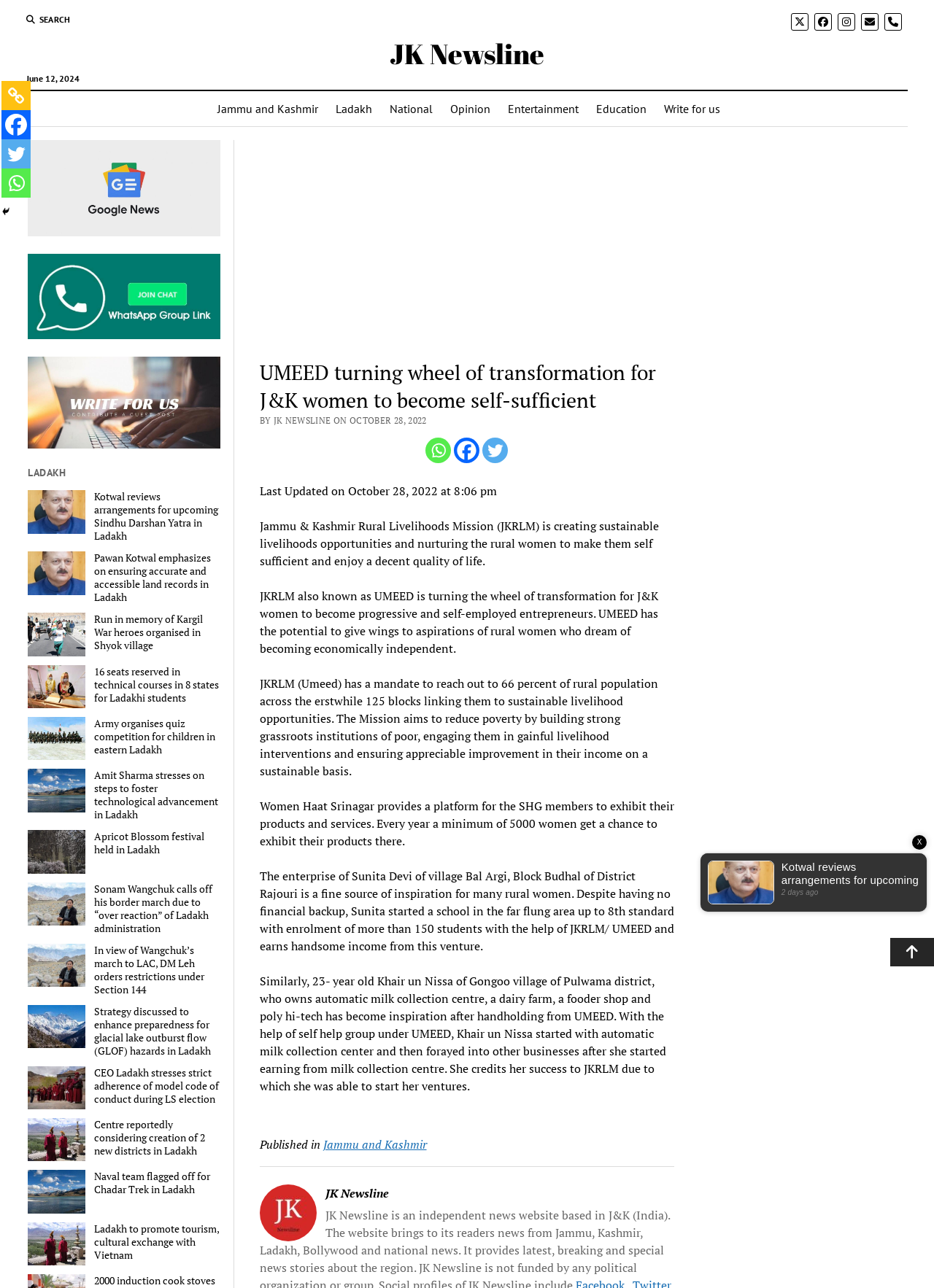What is the name of the district where Sunita Devi started a school?
Refer to the image and provide a detailed answer to the question.

The webpage states 'The enterprise of Sunita Devi of village Bal Argi, Block Budhal of District Rajouri is a fine source of inspiration for many rural women.' which indicates that Sunita Devi started a school in the district of Rajouri.